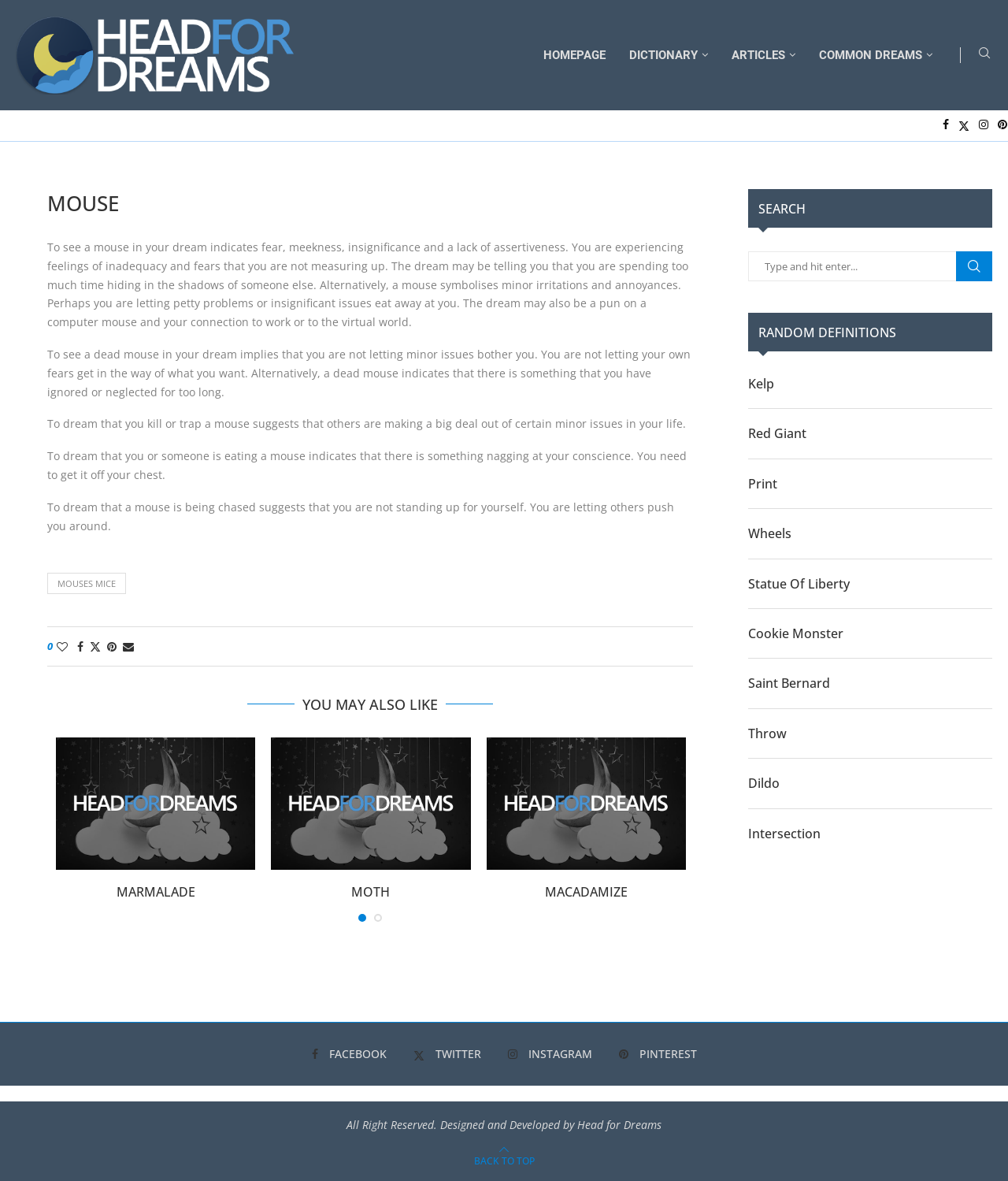Find the bounding box coordinates of the element to click in order to complete the given instruction: "Explore the dictionary."

[0.612, 0.027, 0.714, 0.066]